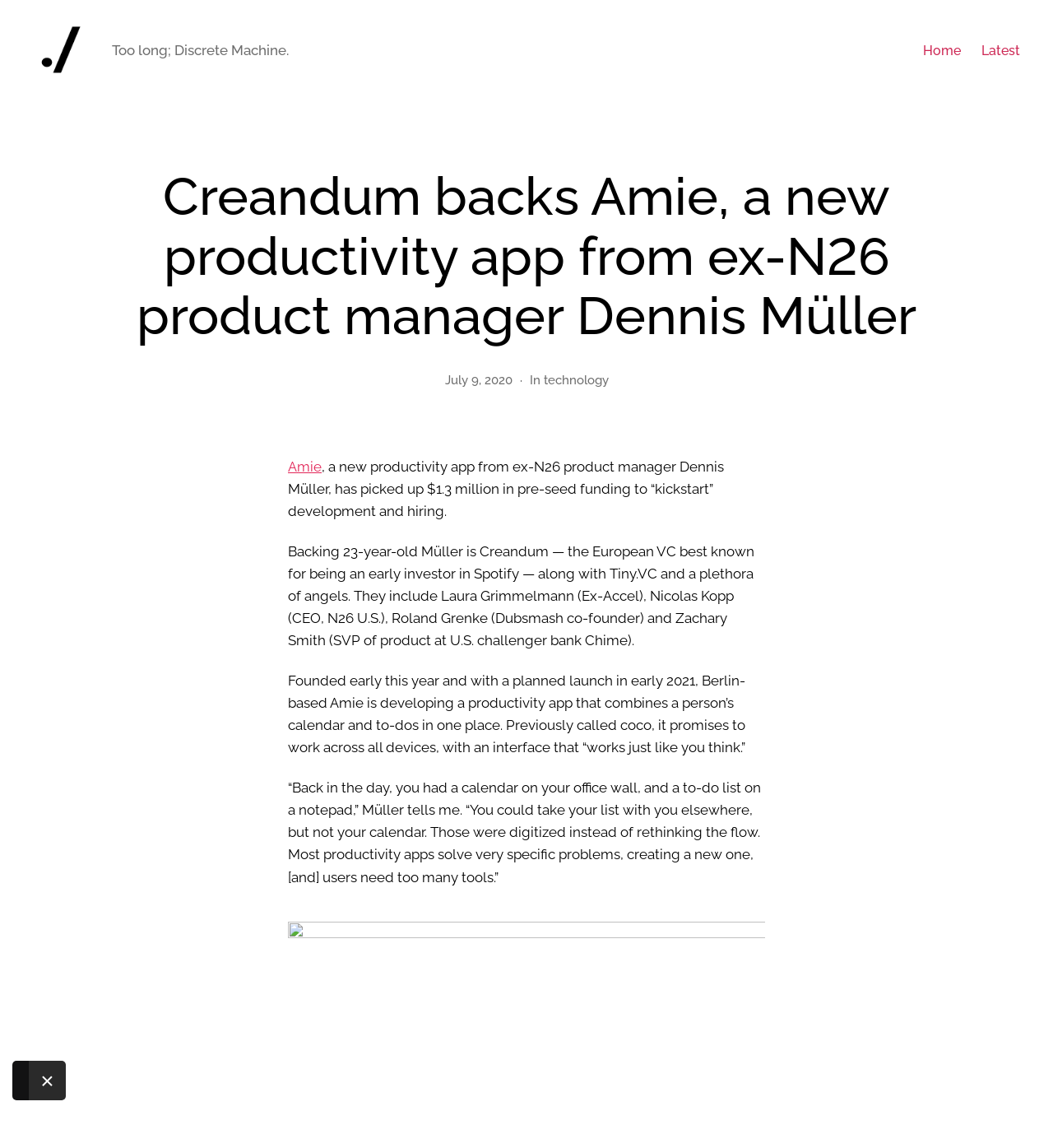How much funding did Amie receive?
Using the image, answer in one word or phrase.

$1.3 million